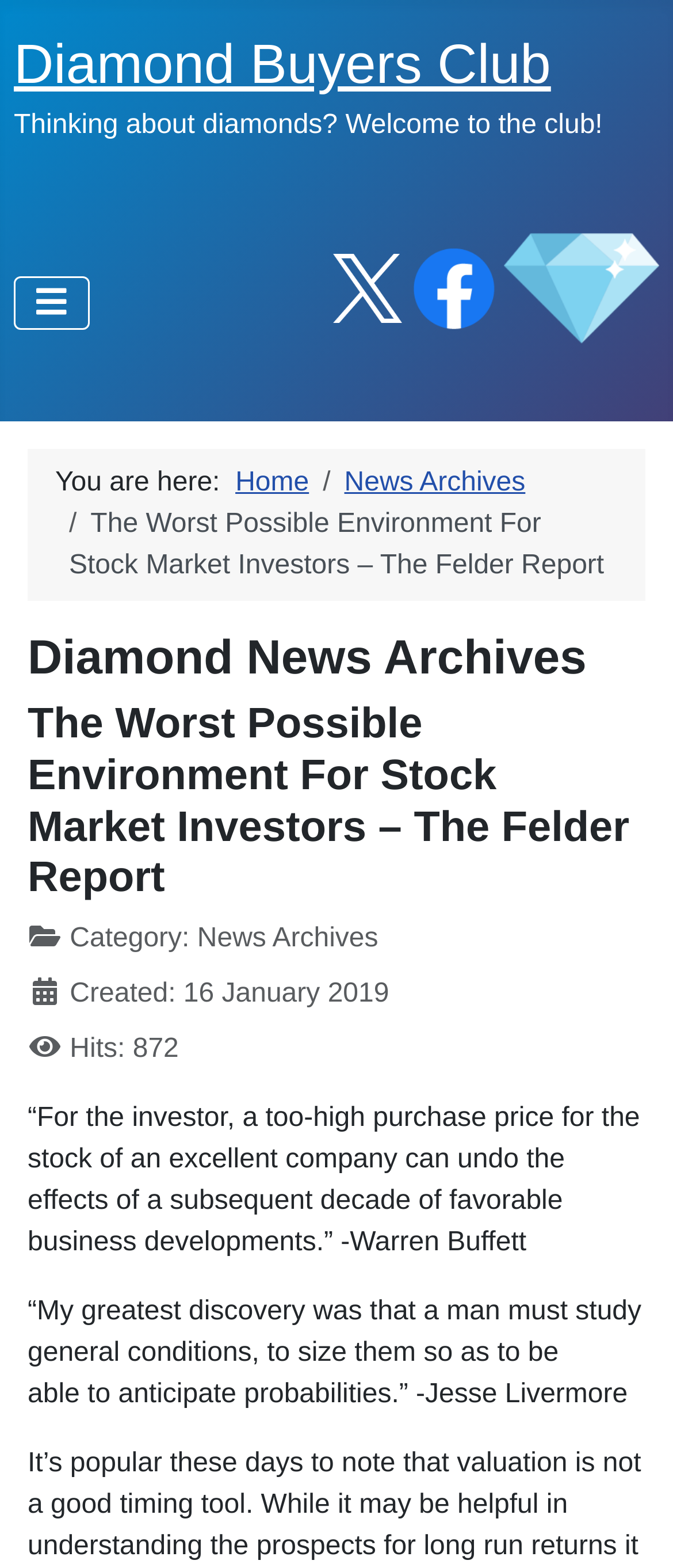Identify the main heading of the webpage and provide its text content.

Diamond News Archives